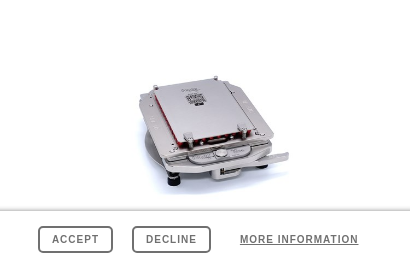Identify and describe all the elements present in the image.

The image showcases the **Full Metal Filler 100**, a sophisticated capsule filling machine designed for efficient production. Crafted with a robust metallic frame, this machine offers reliability and durability, making it ideal for industrial applications. Its design includes precise features that accommodate various capsule sizes, ensuring versatility in production demands. The machine is perfect for businesses looking to enhance their operational efficiency with high-quality equipment. Below the image, options are provided for users to either accept, decline, or seek more information regarding this product.